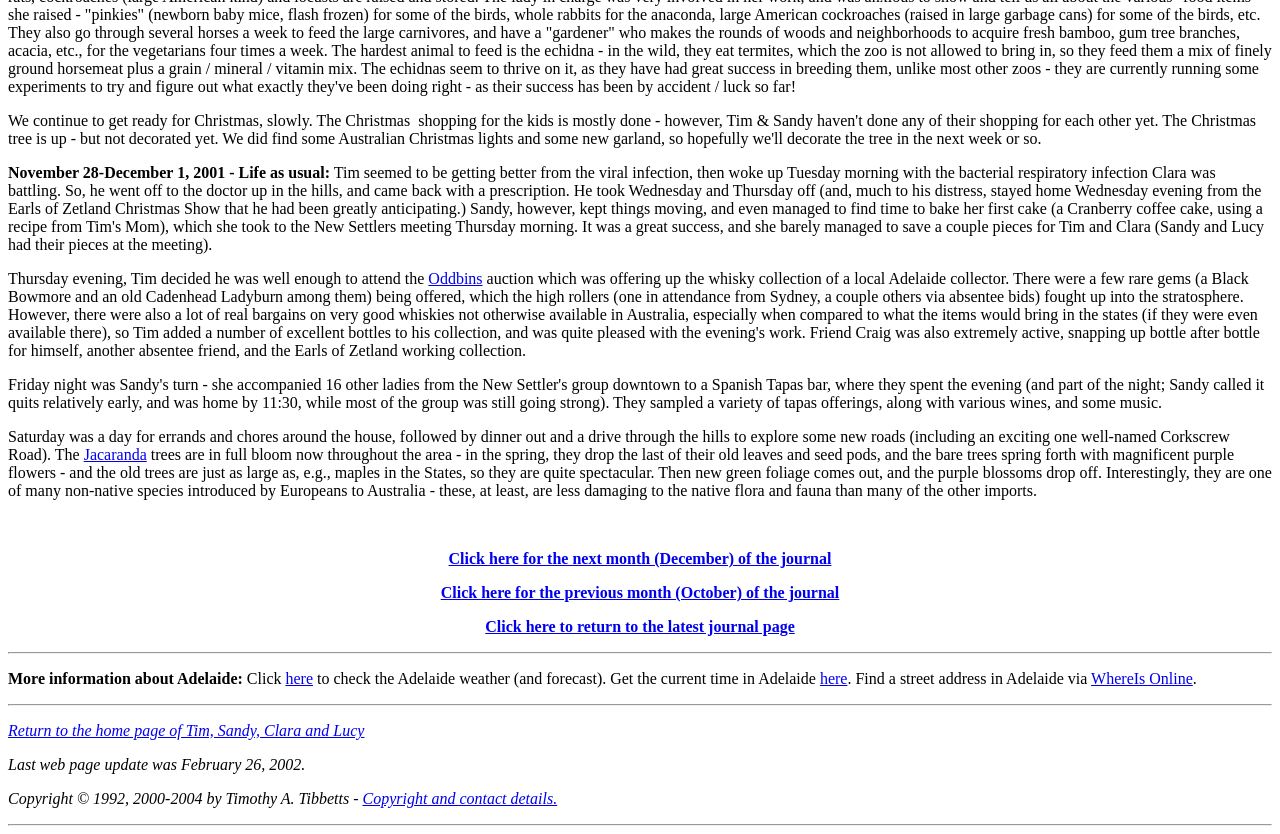Utilize the details in the image to thoroughly answer the following question: What is the name of the road mentioned in the journal entry?

The name of the road mentioned in the journal entry can be found in the third paragraph, which describes a drive through the hills to explore some new roads, including an exciting one well-named Corkscrew Road.